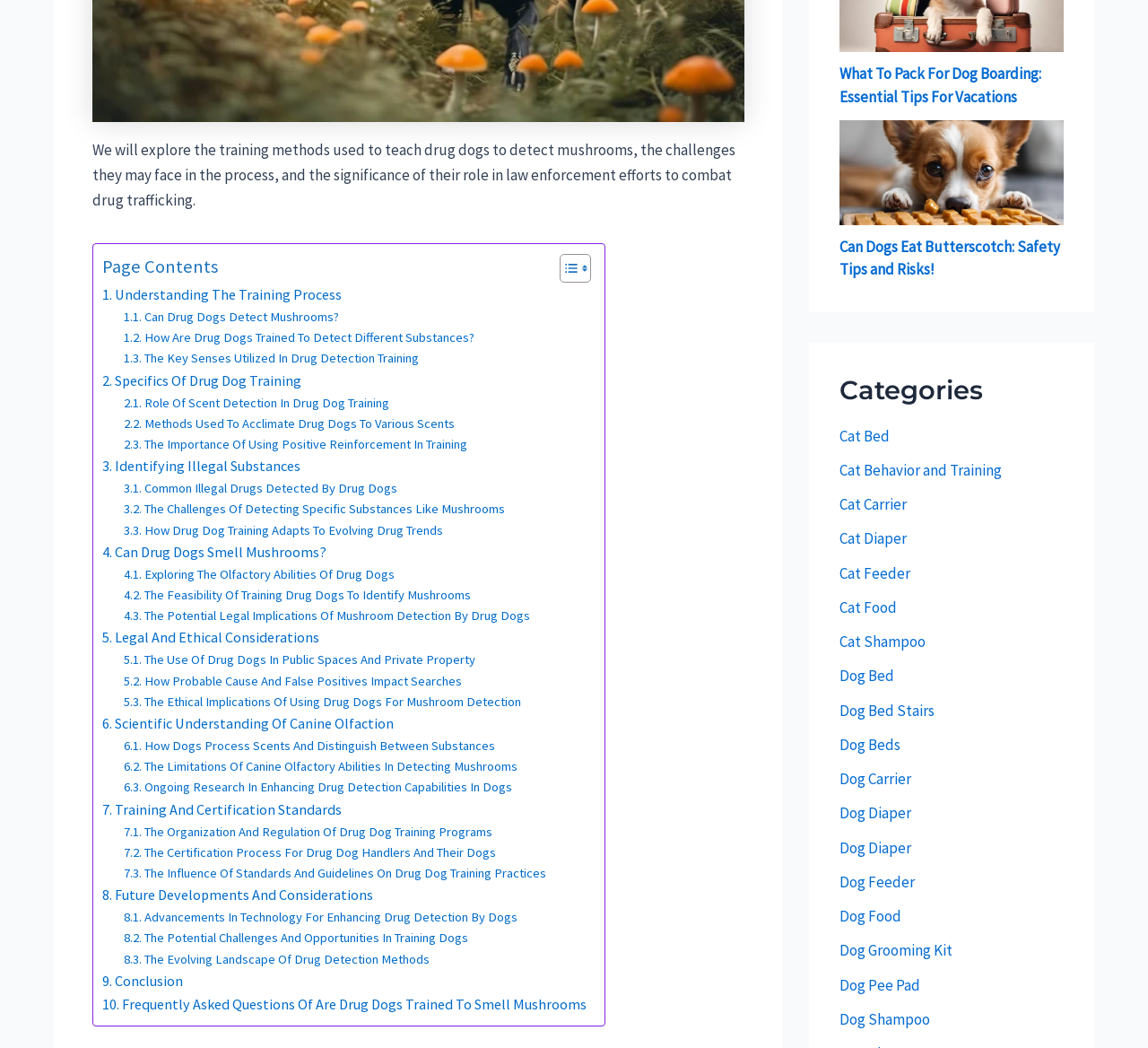Show the bounding box coordinates for the element that needs to be clicked to execute the following instruction: "Check out the 'RECENT POSTS' section". Provide the coordinates in the form of four float numbers between 0 and 1, i.e., [left, top, right, bottom].

None